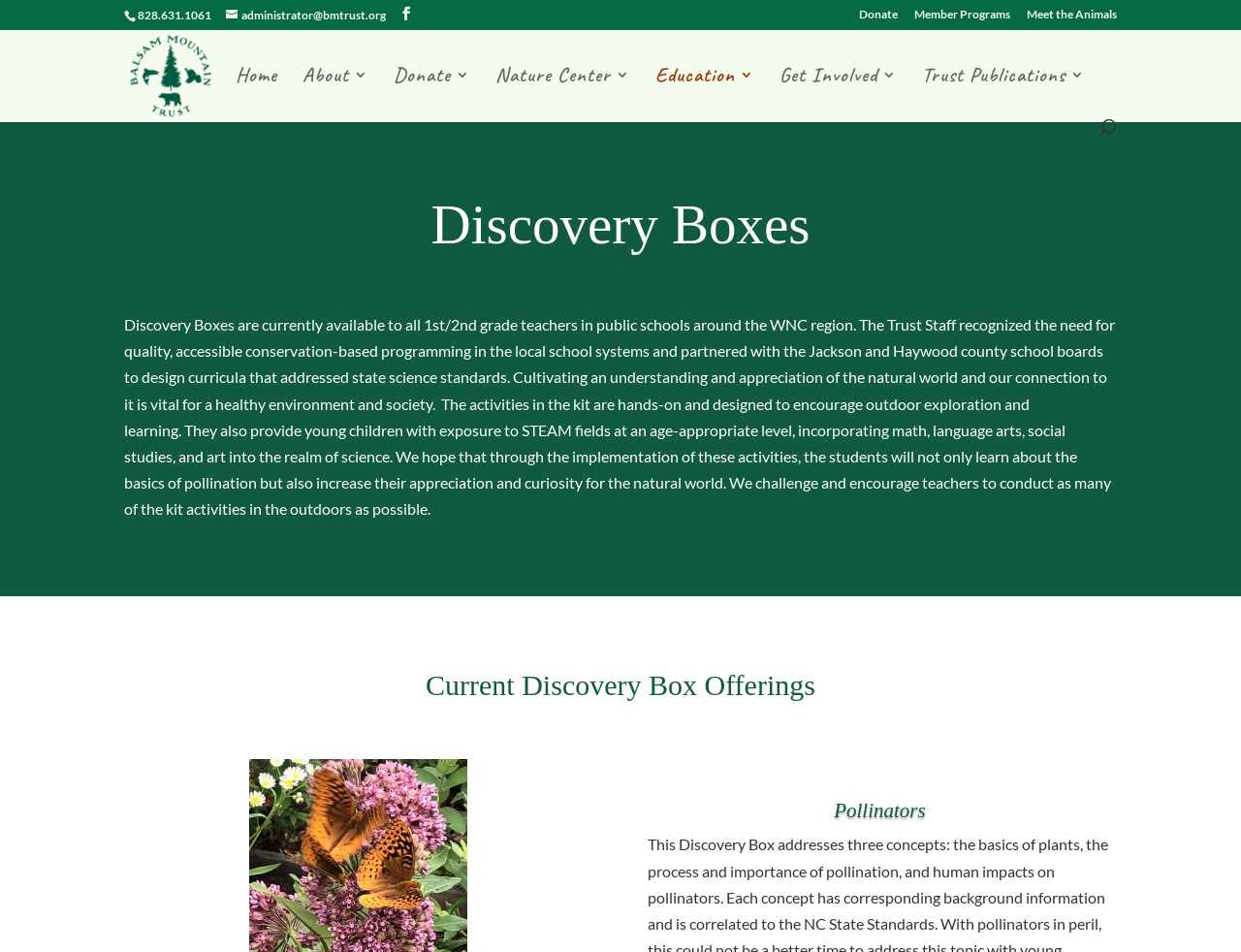What is the name of the organization?
Kindly offer a comprehensive and detailed response to the question.

I found the name of the organization by looking at the top left corner of the webpage, where I saw a link element with the text 'Balsam Mountain Trust'.